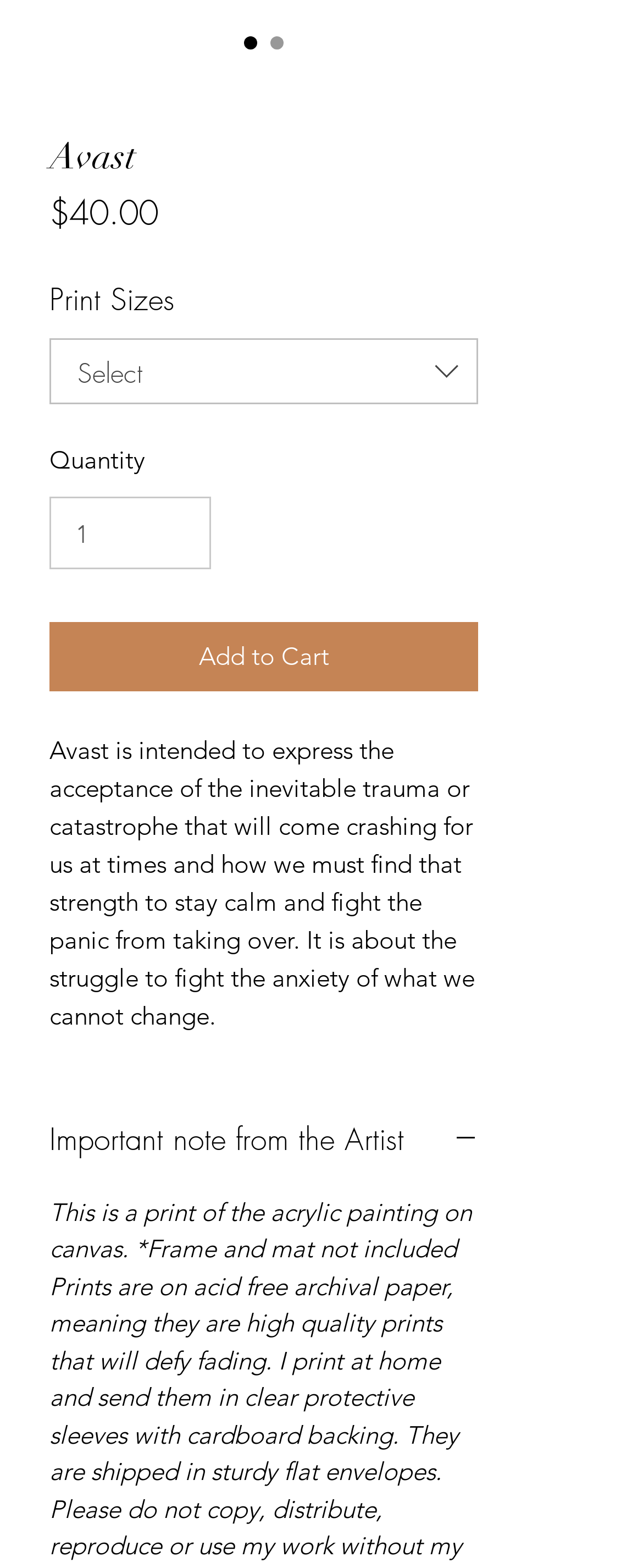Answer this question in one word or a short phrase: What is the purpose of the Avast print?

to express acceptance of trauma